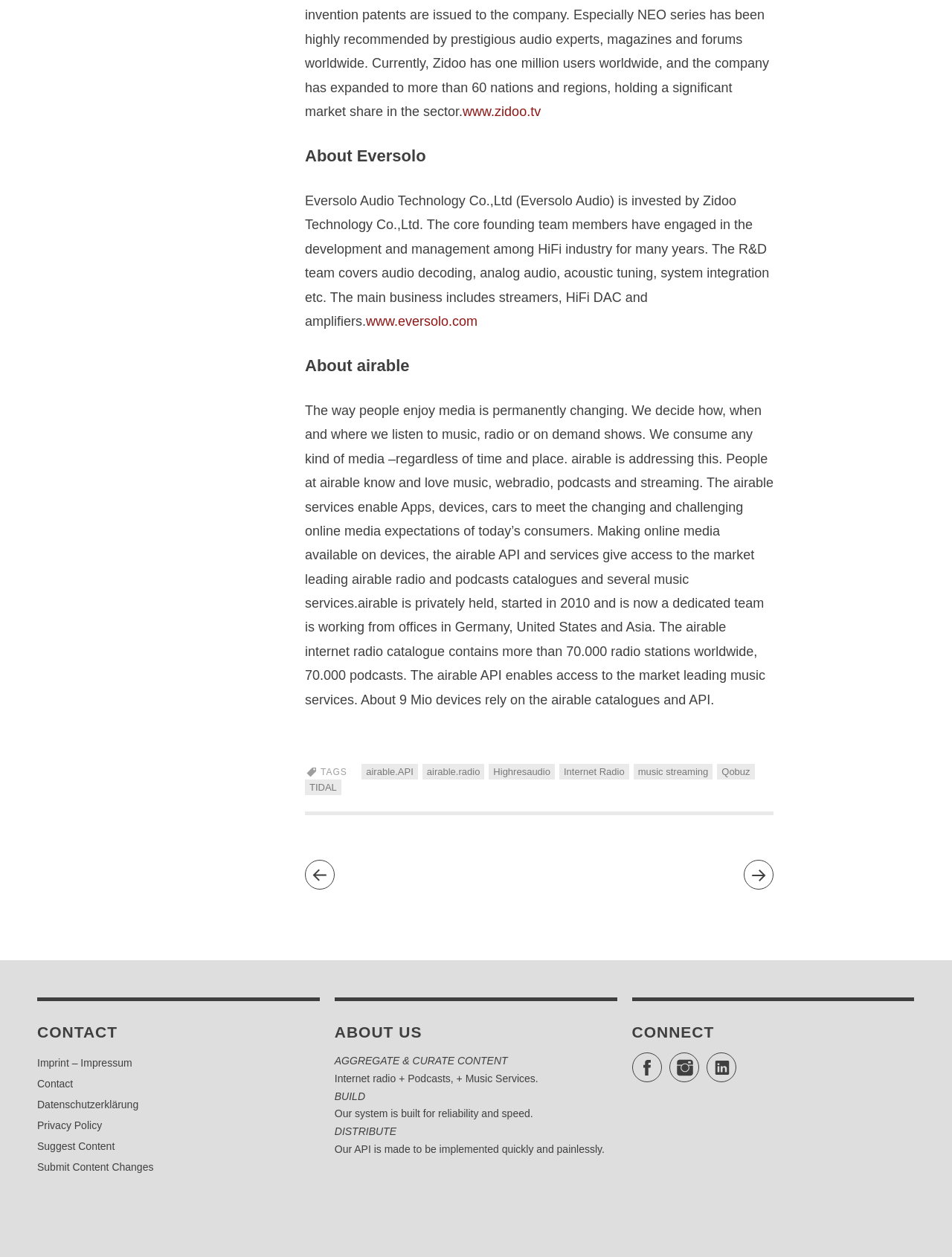Predict the bounding box coordinates of the UI element that matches this description: "www.eversolo.com". The coordinates should be in the format [left, top, right, bottom] with each value between 0 and 1.

[0.384, 0.25, 0.502, 0.262]